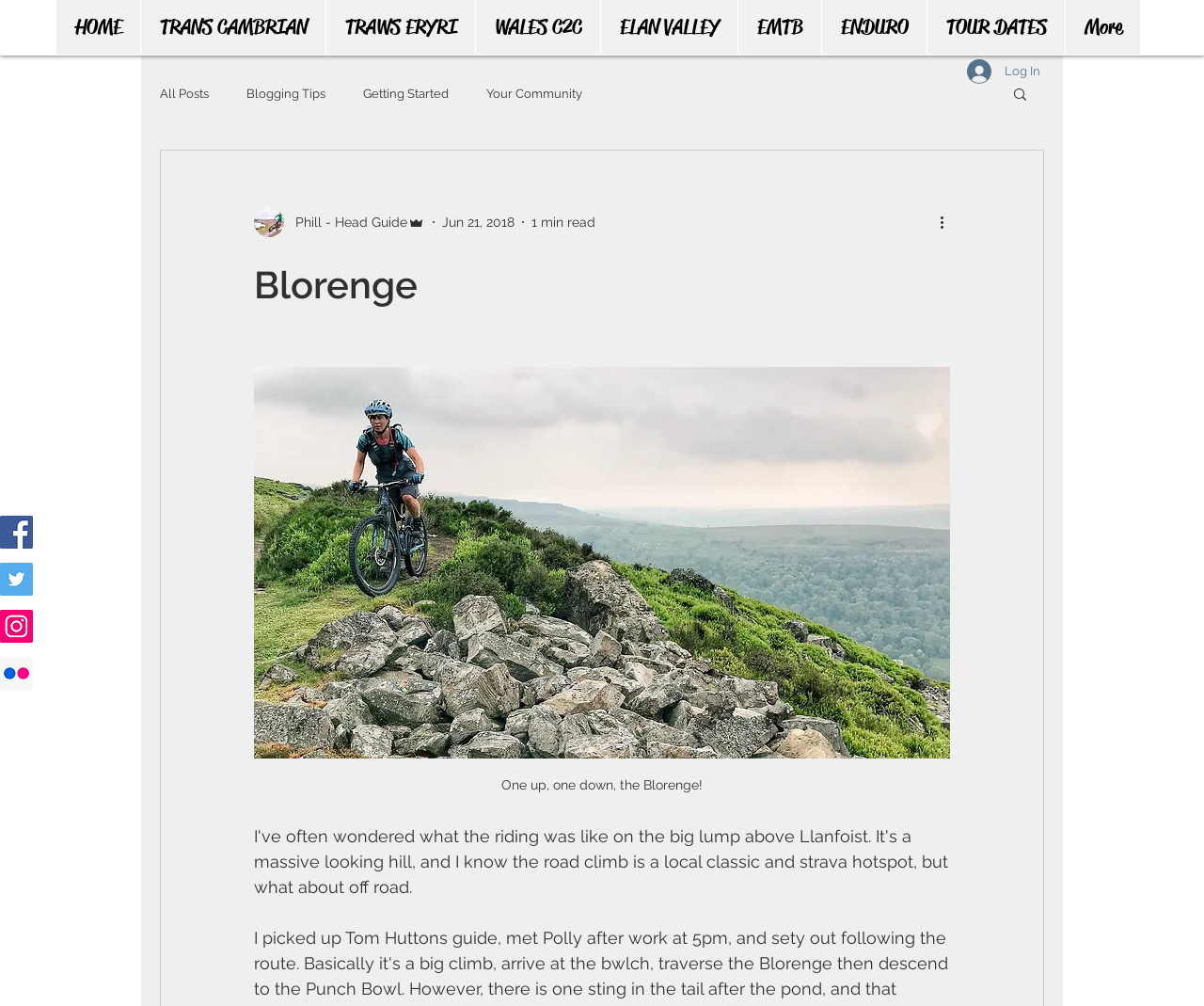Provide your answer to the question using just one word or phrase: Is there a search function?

Yes